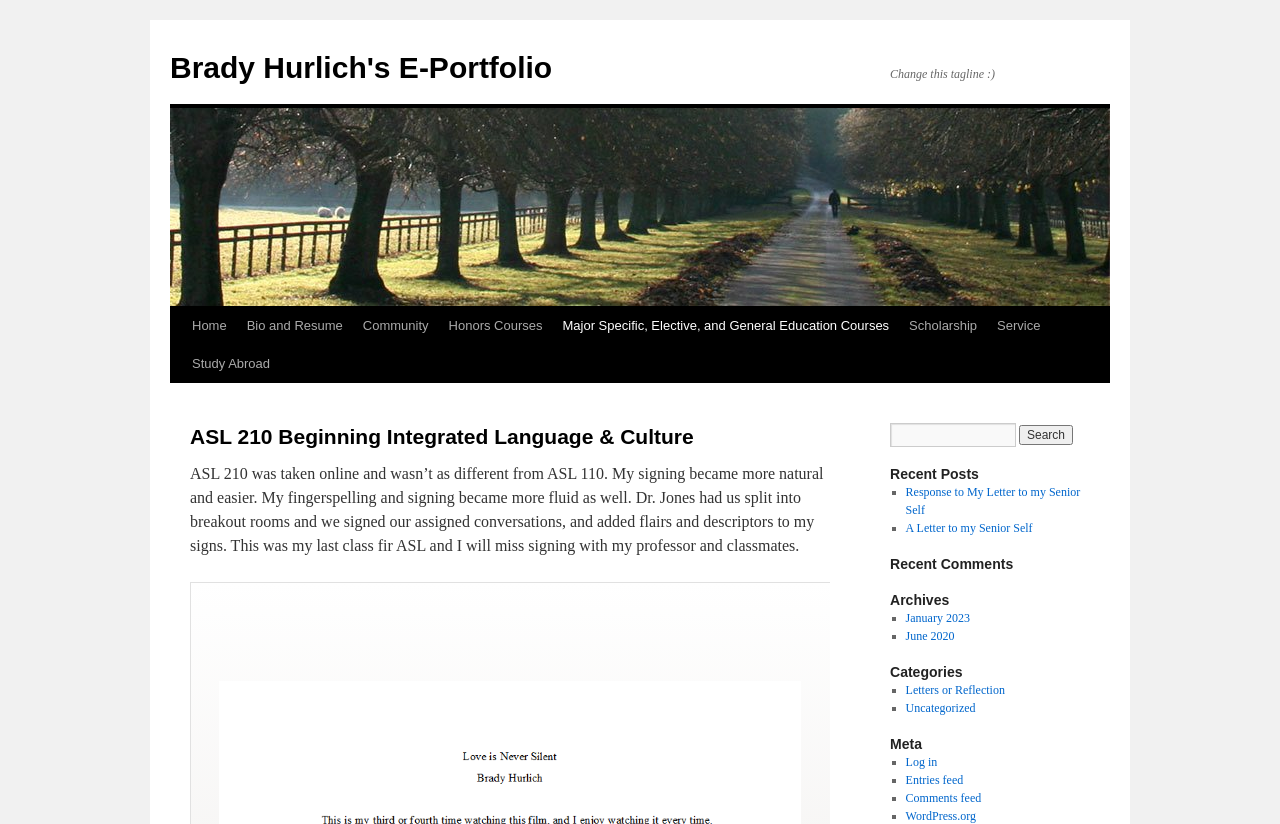How many recent posts are listed?
Refer to the image and provide a one-word or short phrase answer.

2